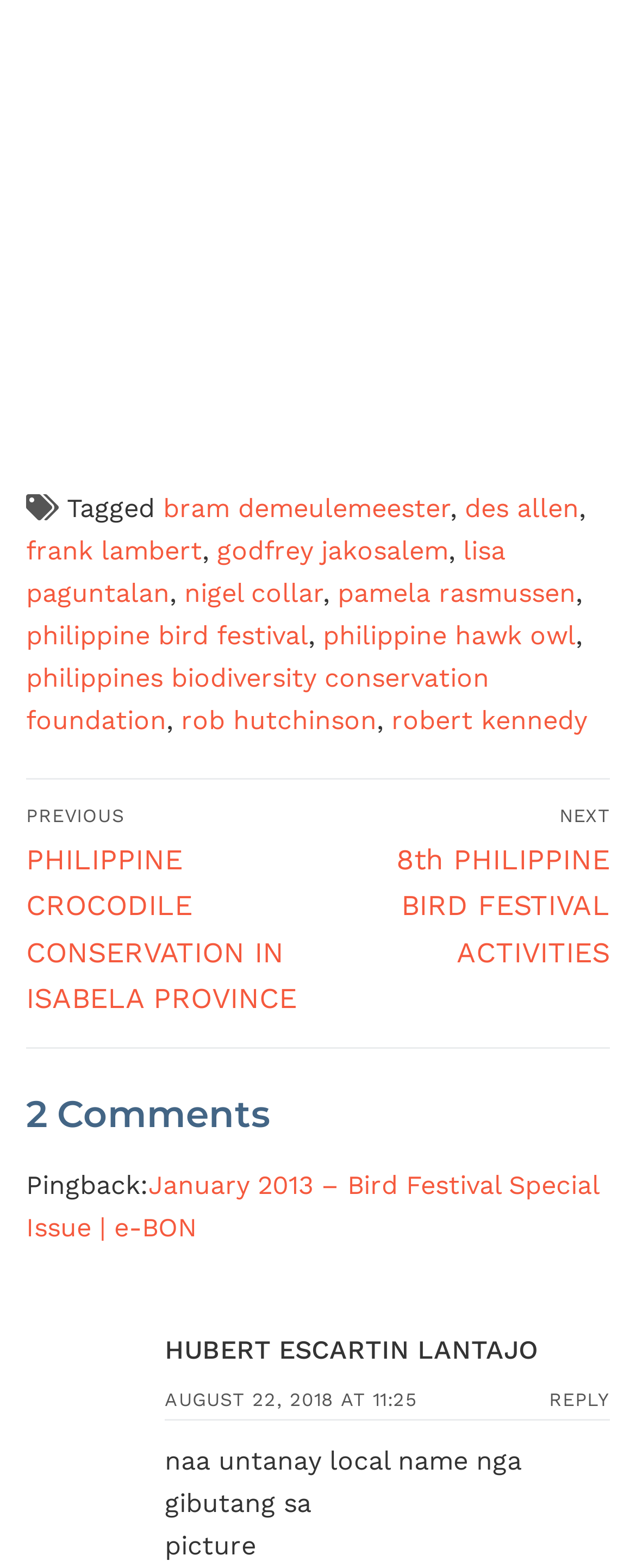Determine the bounding box coordinates of the section I need to click to execute the following instruction: "Reply to Hubert Escartin Lantajo's comment". Provide the coordinates as four float numbers between 0 and 1, i.e., [left, top, right, bottom].

[0.863, 0.886, 0.959, 0.9]